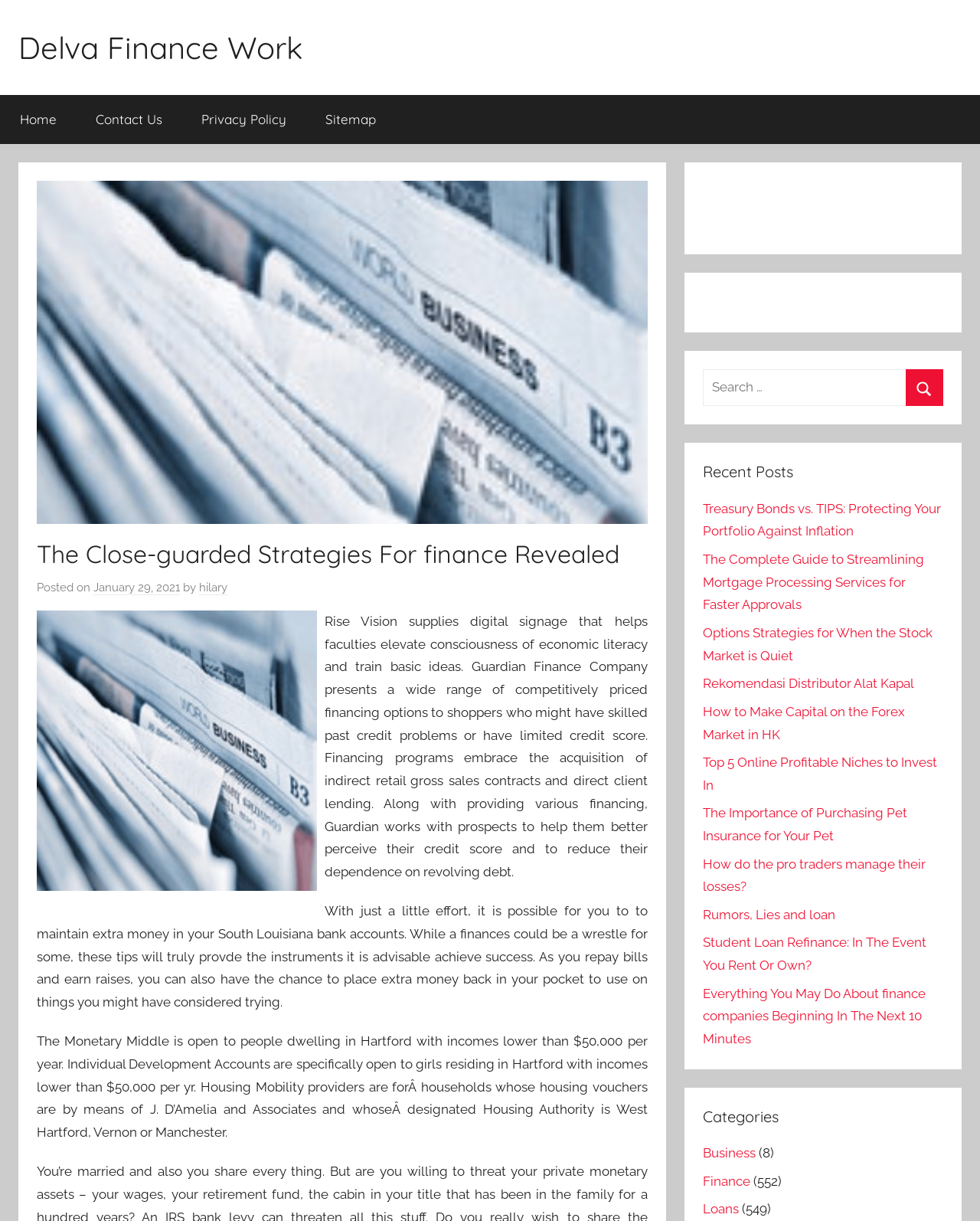What is the main topic of this webpage?
Please answer the question as detailed as possible based on the image.

Based on the content of the webpage, including the image and the text, it appears that the main topic of this webpage is finance, specifically financial literacy and financing options.